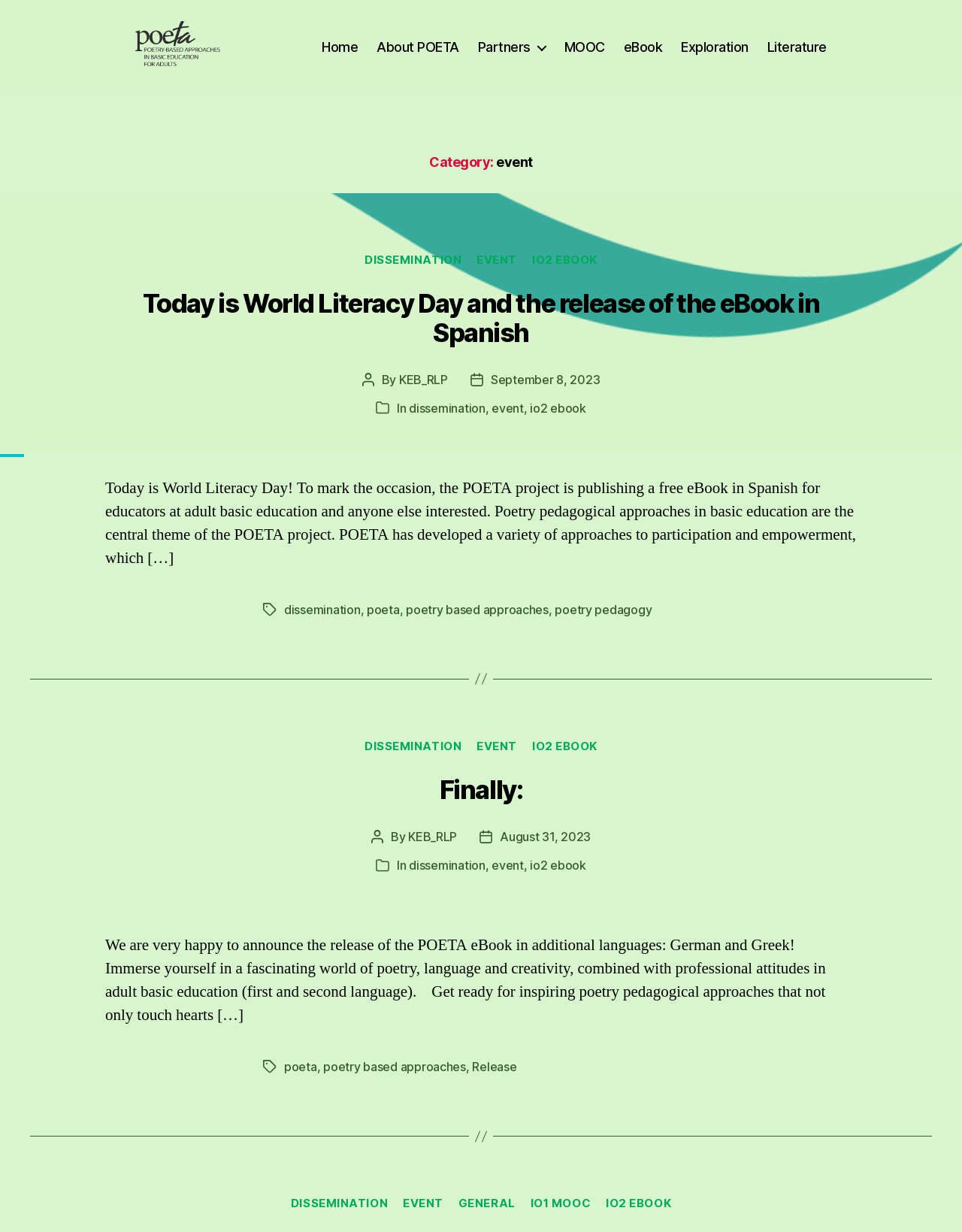What is the date of the first article?
Look at the image and provide a detailed response to the question.

I inspected the first article element [30] and found the date 'September 8, 2023' mentioned in the link 'September 8, 2023' [790].